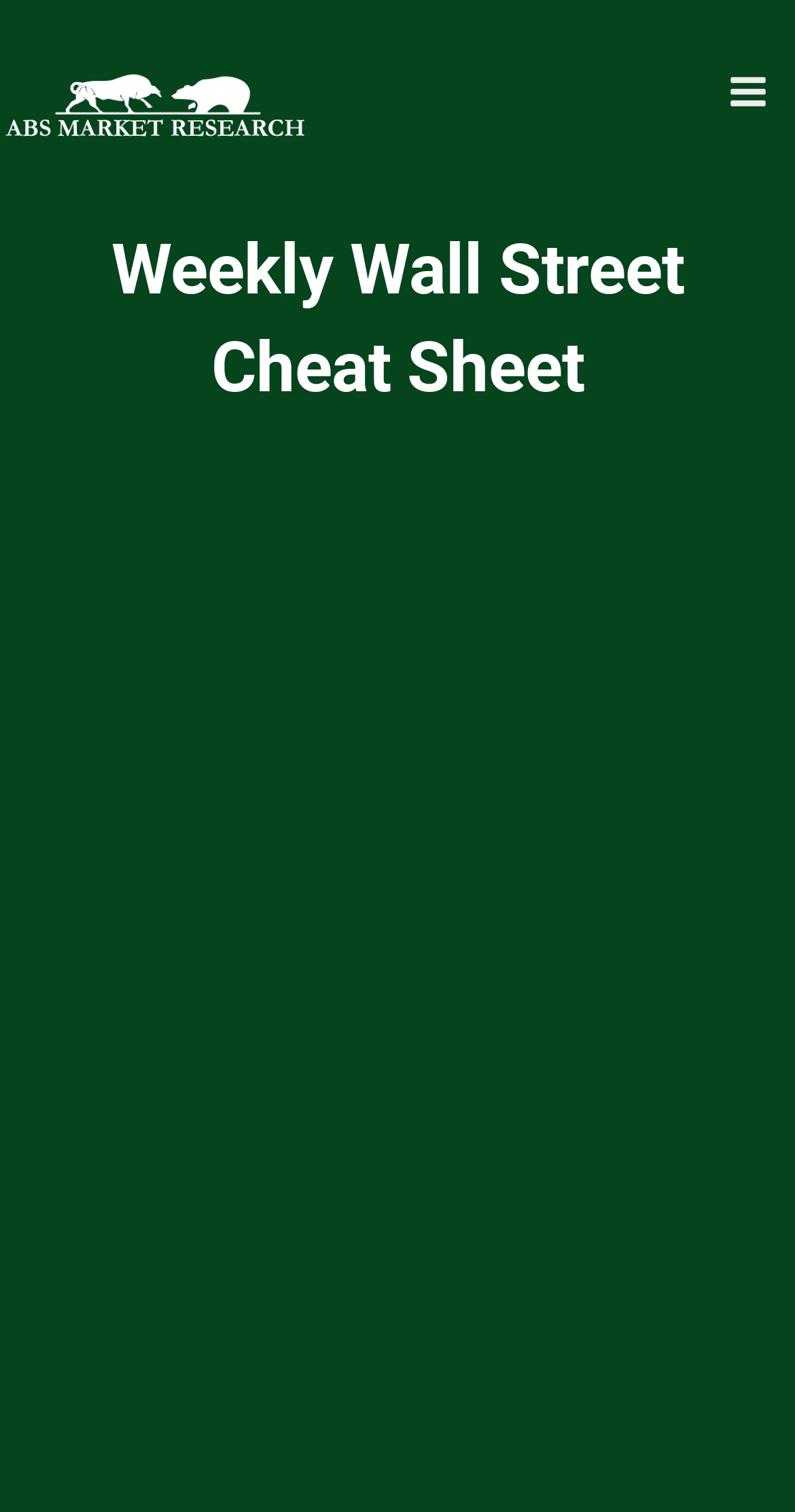Please give a succinct answer to the question in one word or phrase:
What is the purpose of the cheat sheet?

Market research